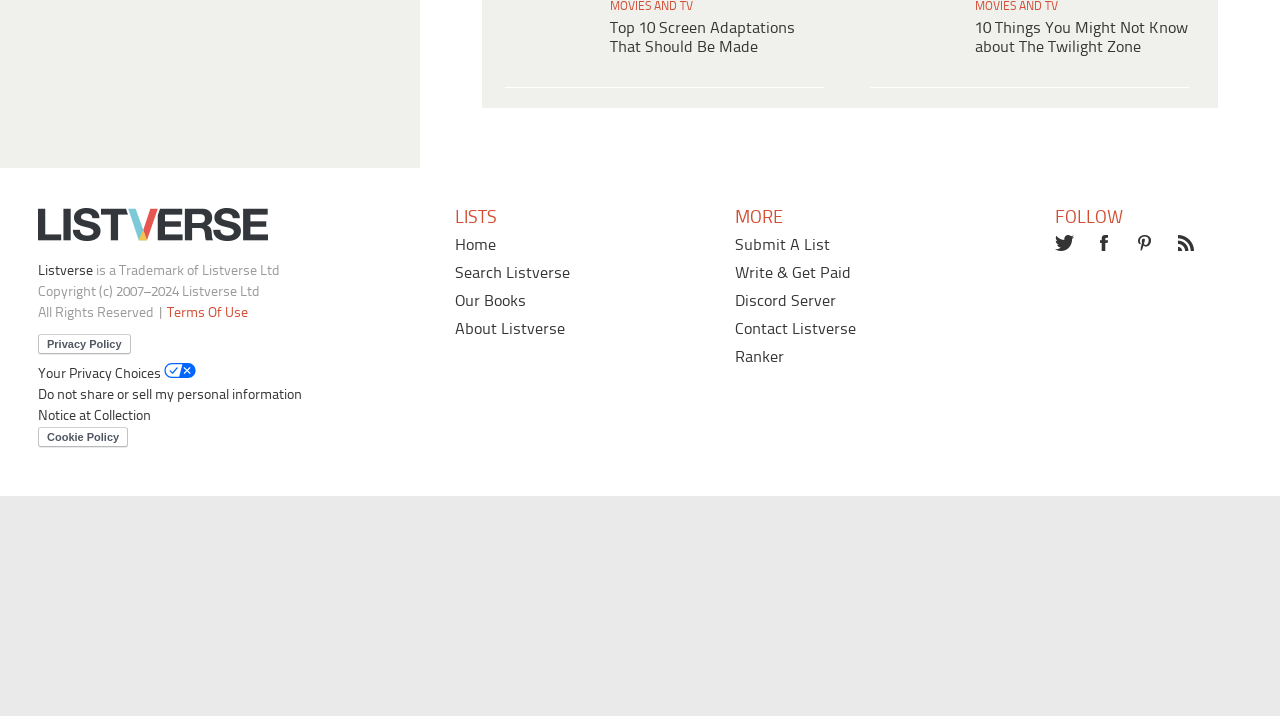Find the bounding box of the element with the following description: "Submit A List". The coordinates must be four float numbers between 0 and 1, formatted as [left, top, right, bottom].

[0.558, 0.656, 0.632, 0.68]